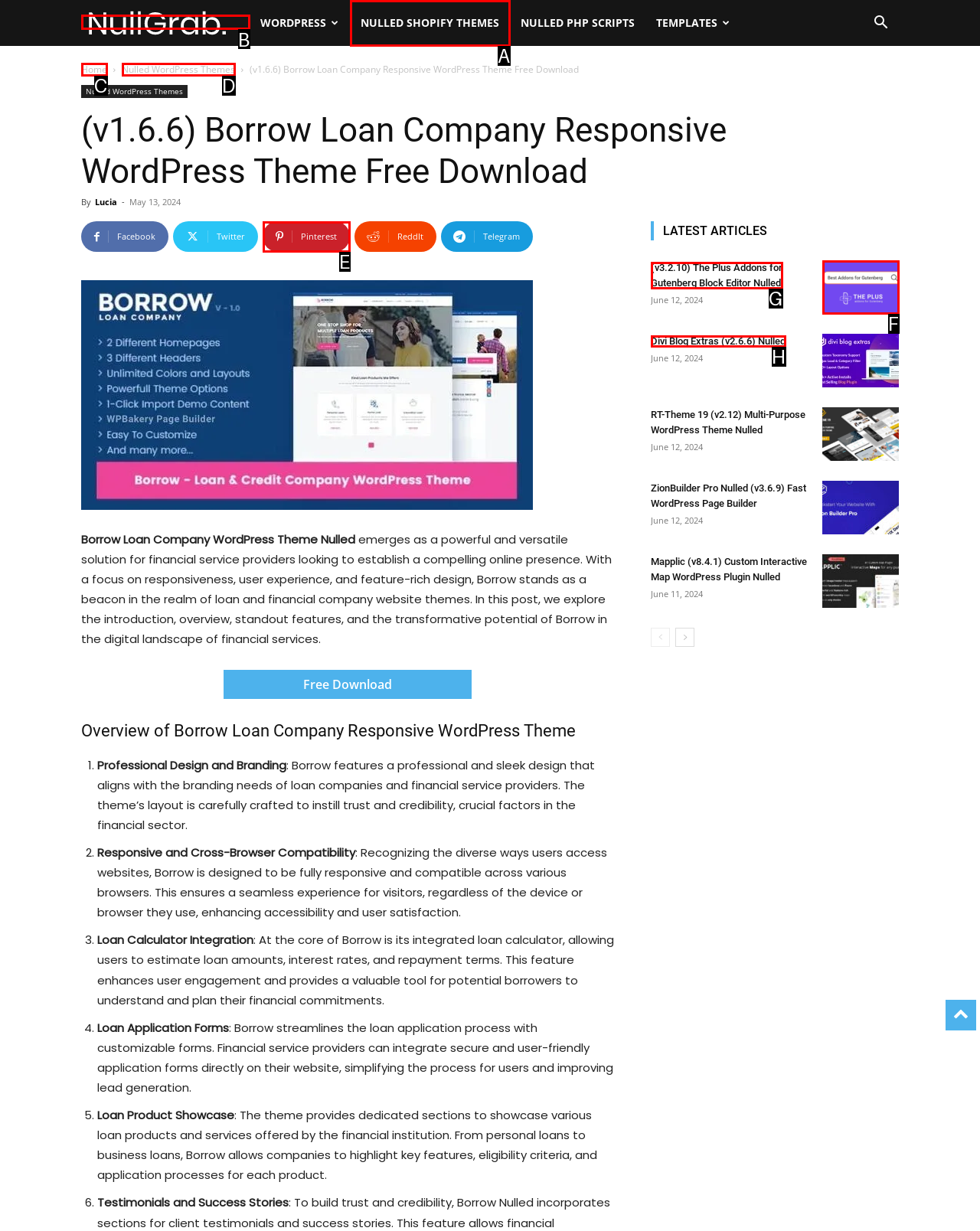Determine the letter of the UI element that will complete the task: Click on the 'NullGrab' link
Reply with the corresponding letter.

B